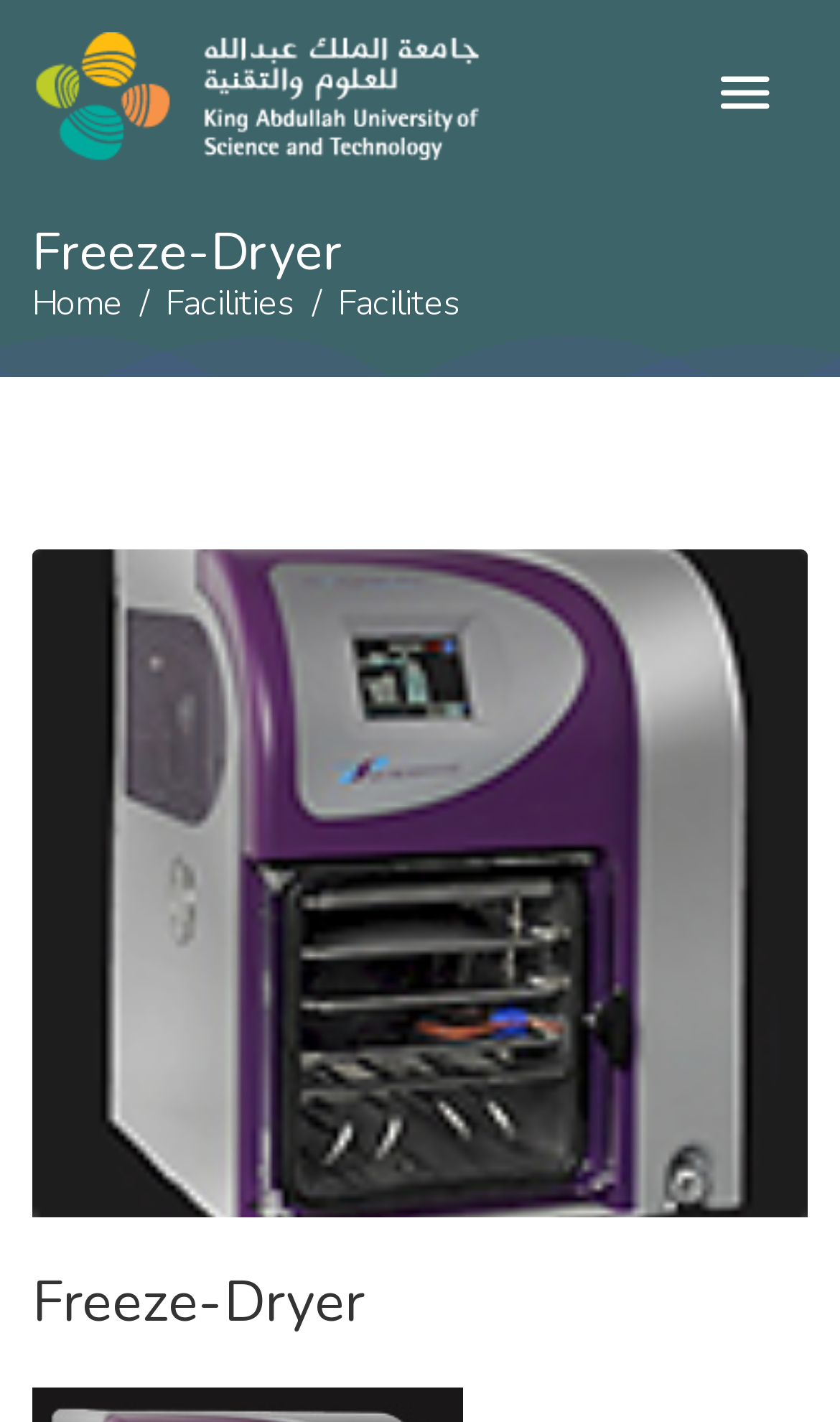Give a complete and precise description of the webpage's appearance.

The webpage is about a Freeze-Dryer, with a prominent image of a school building at the top, spanning the entire width of the page. 

At the top left, there is a link to "KAUST" accompanied by an image with the same name, which is relatively small in size. 

On the opposite side, at the top right, there is a button with an icon, accompanied by an emphasis element. 

Below the school image, there is a generic element displaying the full path to the current page. Within this element, there is a heading that reads "Freeze-Dryer", which is centered at the top of this section. 

To the right of the heading, there are three links in a row: "Home", "Facilities", and another "Facilites" (which appears to be a typo). These links are positioned close to each other, forming a navigation menu.

At the very bottom of the page, there is another heading that reads "Freeze-Dryer", which is centered and takes up most of the width of the page.